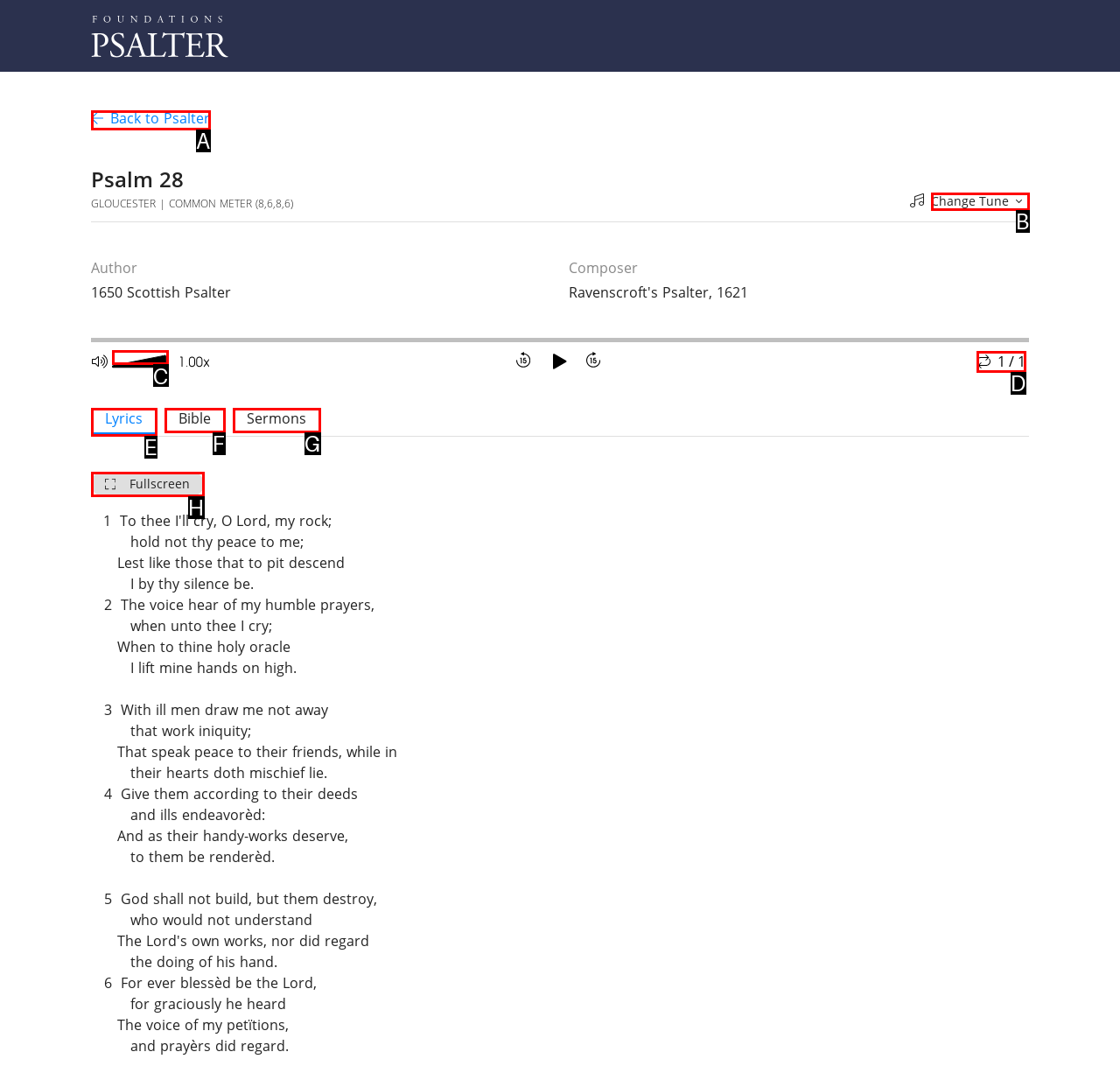Choose the UI element to click on to achieve this task: Adjust the slider. Reply with the letter representing the selected element.

C